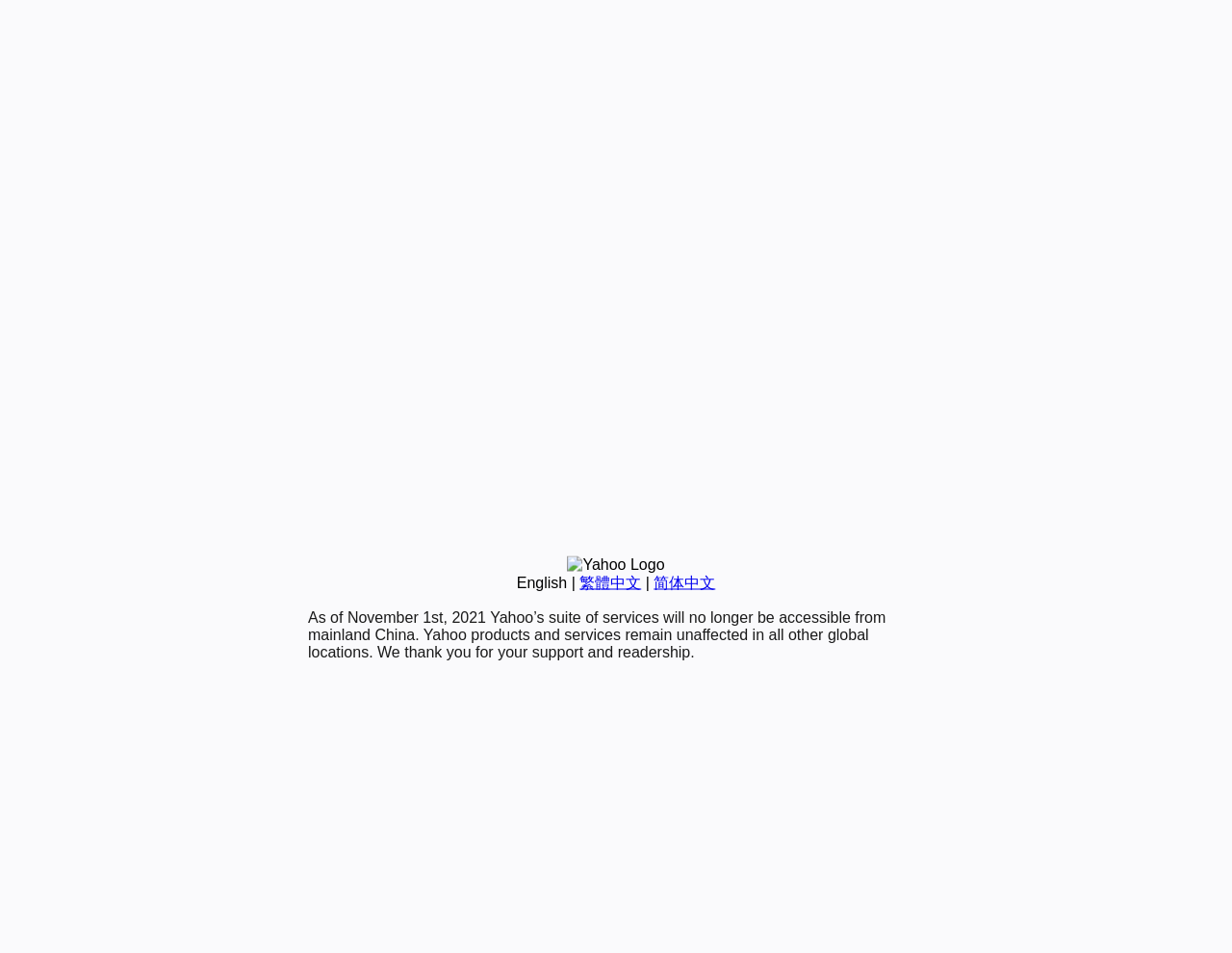Identify the bounding box coordinates for the UI element described as follows: 简体中文. Use the format (top-left x, top-left y, bottom-right x, bottom-right y) and ensure all values are floating point numbers between 0 and 1.

[0.531, 0.603, 0.581, 0.62]